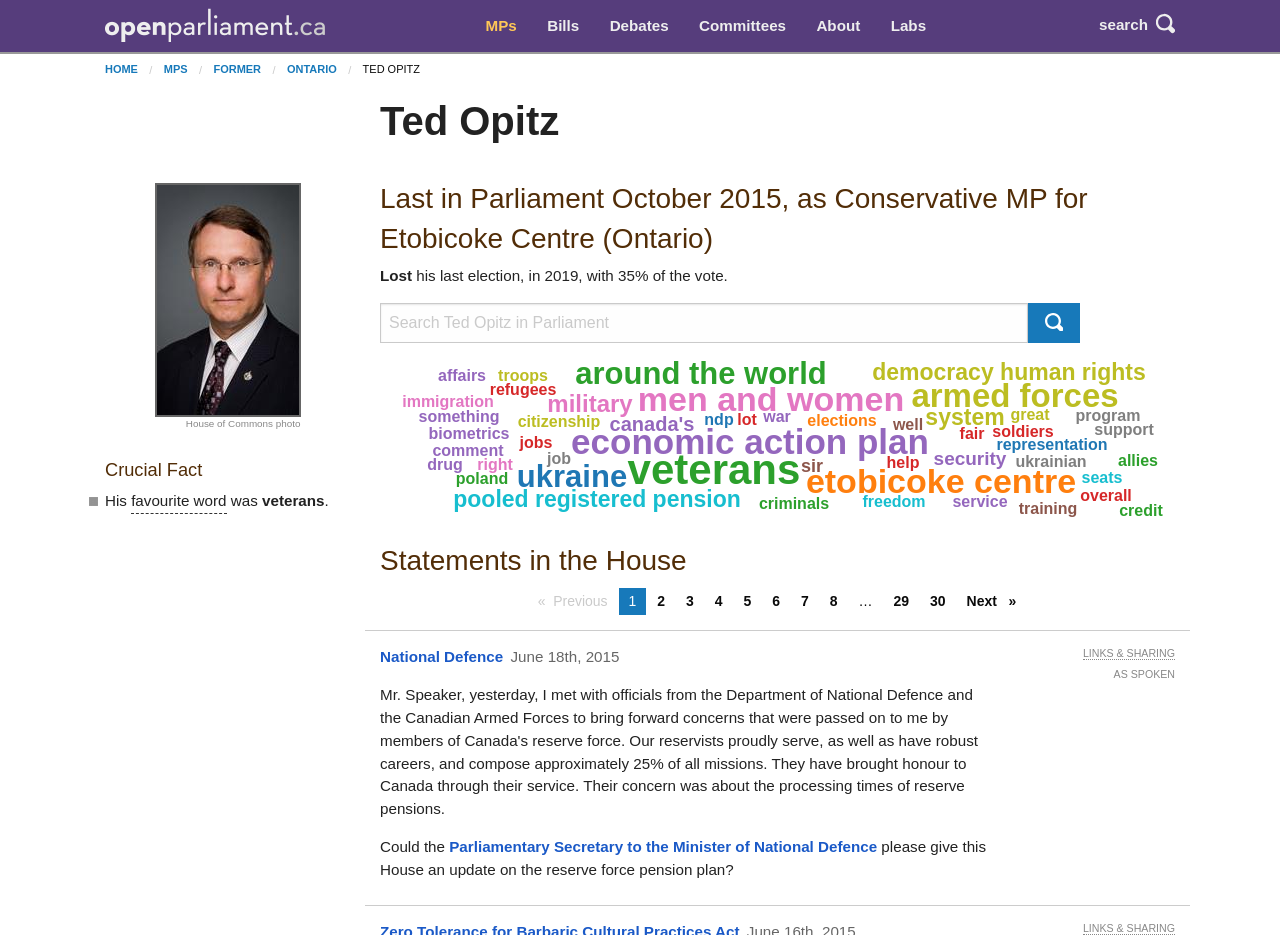Can you identify the bounding box coordinates of the clickable region needed to carry out this instruction: 'Search Ted Opitz in Parliament'? The coordinates should be four float numbers within the range of 0 to 1, stated as [left, top, right, bottom].

[0.297, 0.324, 0.803, 0.367]